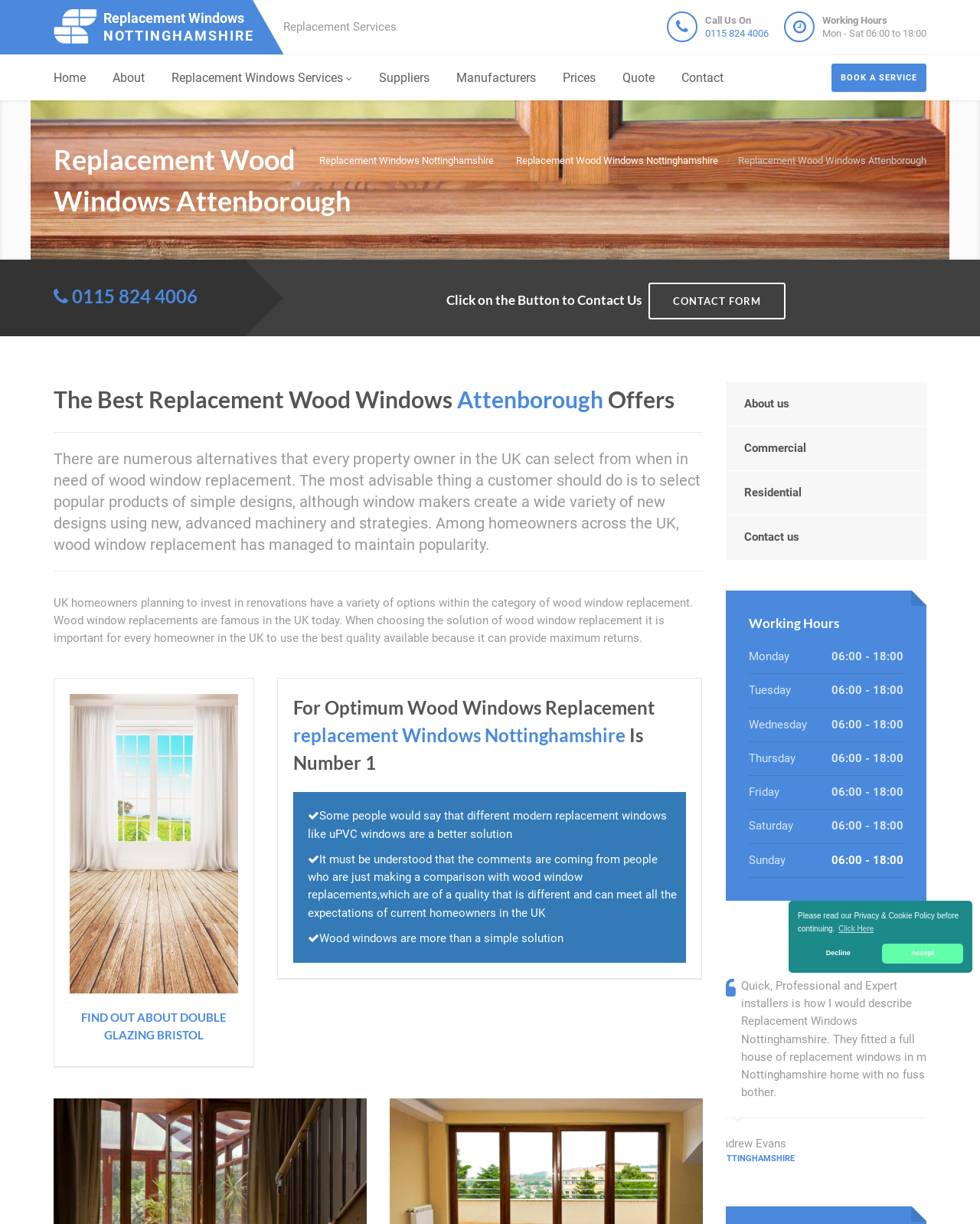From the image, can you give a detailed response to the question below:
What is the phone number to call for a quality window company?

I found the phone number by looking at the top section of the webpage, where it says 'Call Us On' and then displays the phone number '0115 824 4006'.